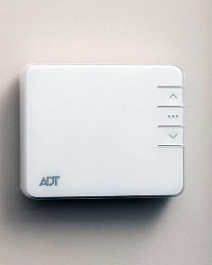What is the purpose of the thermostat?
Answer the question using a single word or phrase, according to the image.

Home temperature control